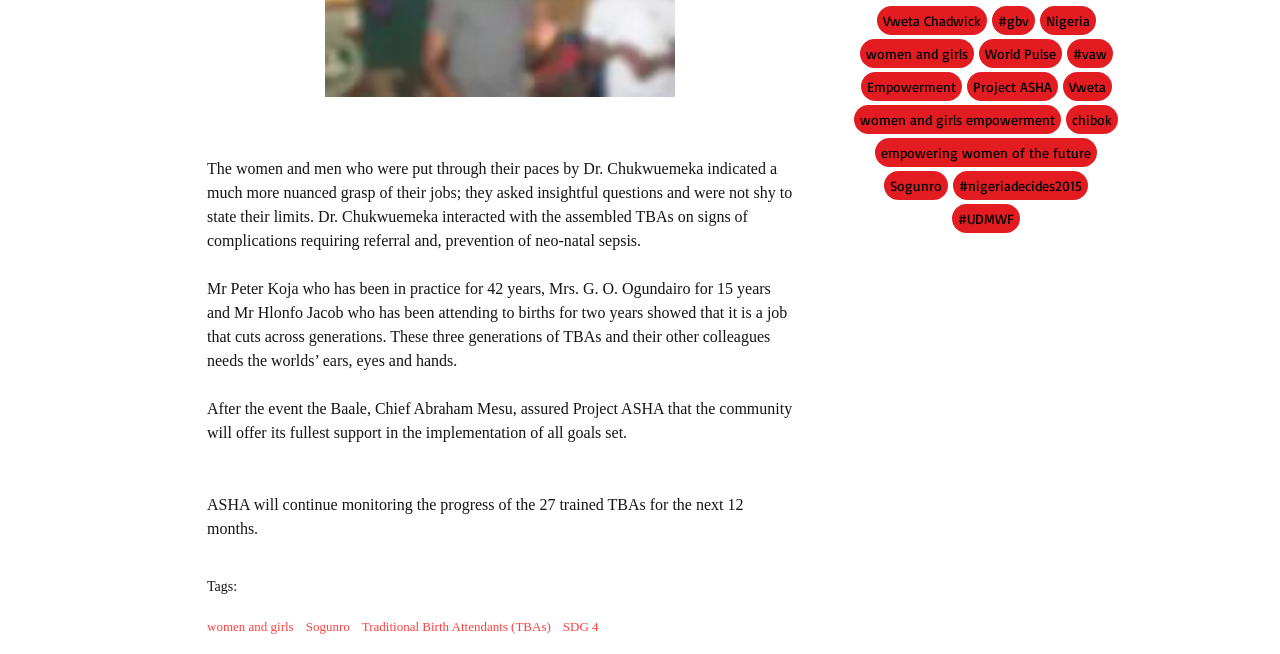Pinpoint the bounding box coordinates of the clickable element needed to complete the instruction: "Click on the 'Empowerment' link". The coordinates should be provided as four float numbers between 0 and 1: [left, top, right, bottom].

[0.672, 0.11, 0.751, 0.154]